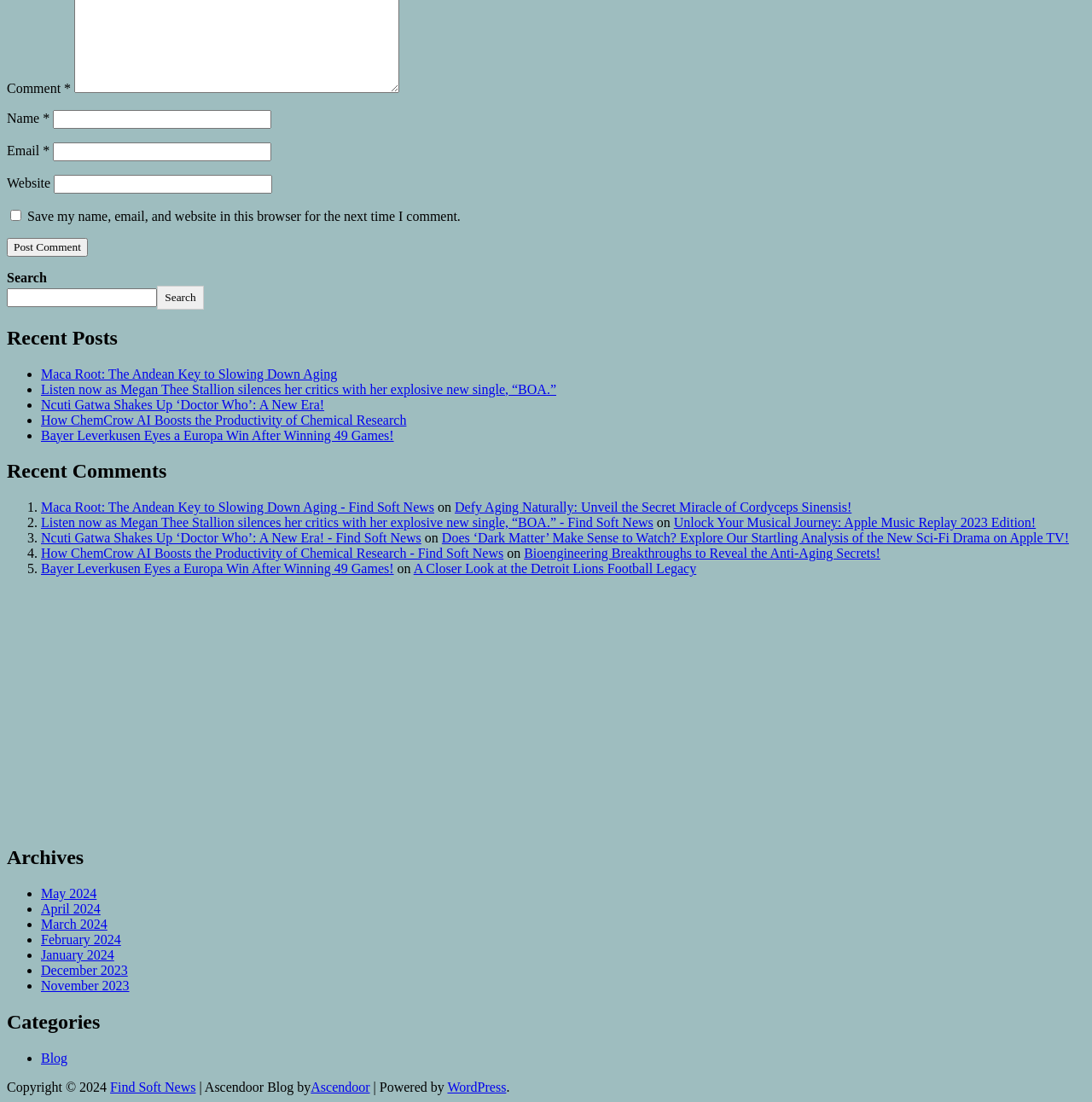Can you look at the image and give a comprehensive answer to the question:
How many recent posts are listed?

I counted the number of list markers under the 'Recent Posts' heading, and there are 5 list markers, each corresponding to a recent post.